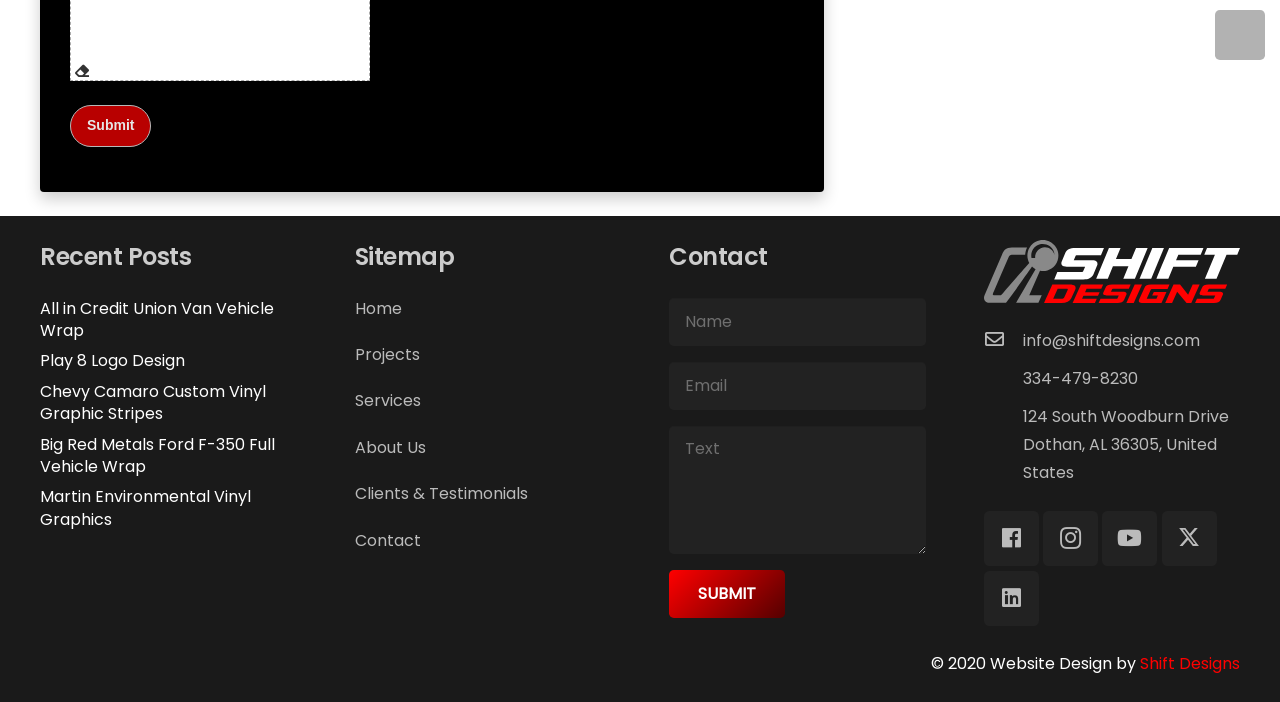Please respond to the question with a concise word or phrase:
What is the location of the website owner's office?

Dothan, AL 36305, United States